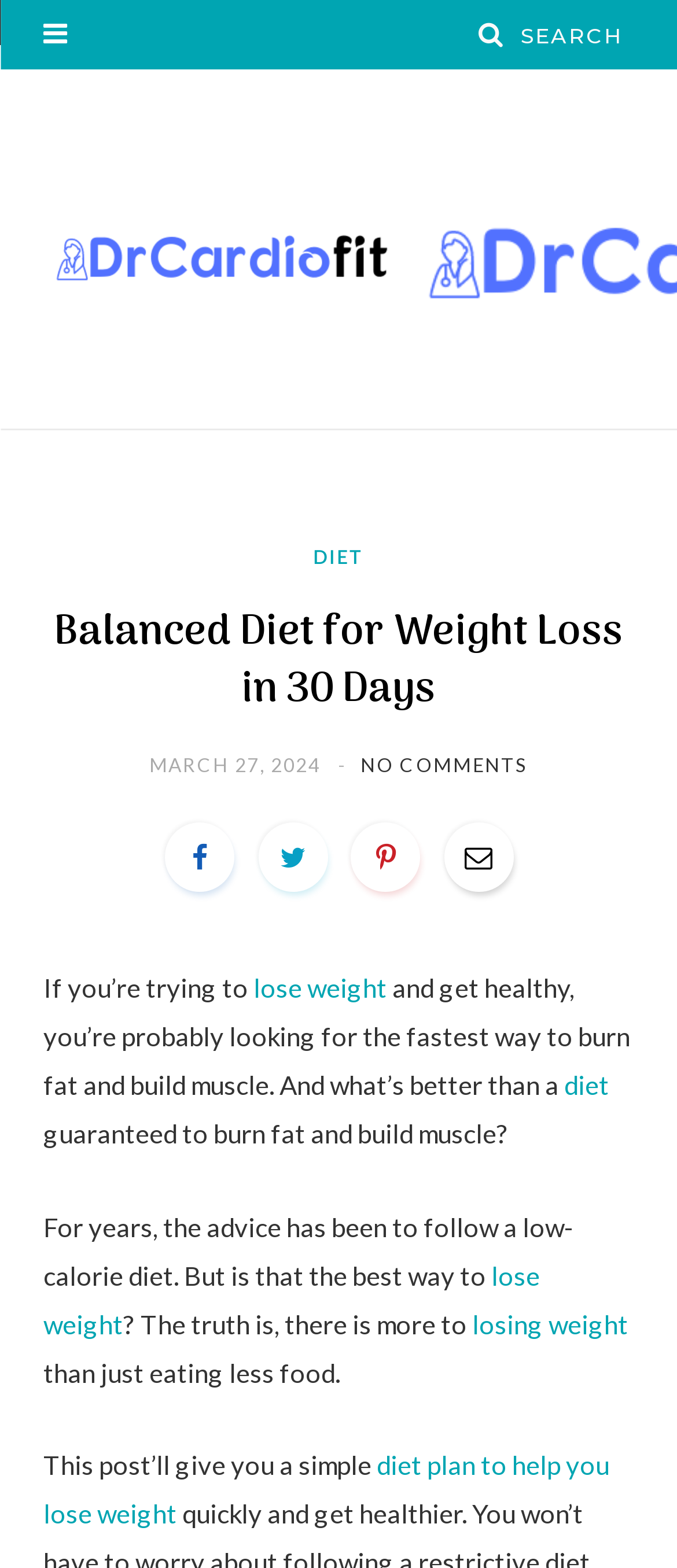Please determine the bounding box coordinates, formatted as (top-left x, top-left y, bottom-right x, bottom-right y), with all values as floating point numbers between 0 and 1. Identify the bounding box of the region described as: Uncategorized

None